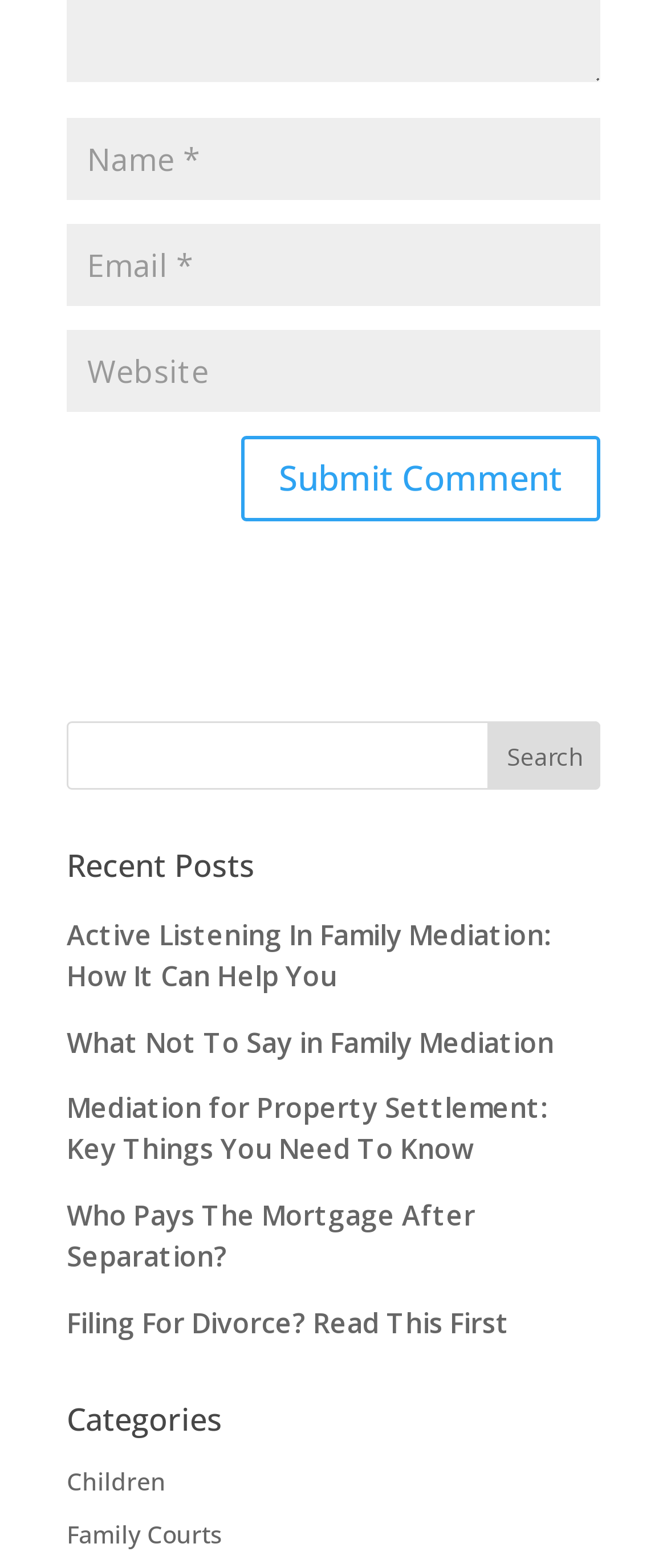Please locate the clickable area by providing the bounding box coordinates to follow this instruction: "Enter your name".

[0.1, 0.076, 0.9, 0.128]